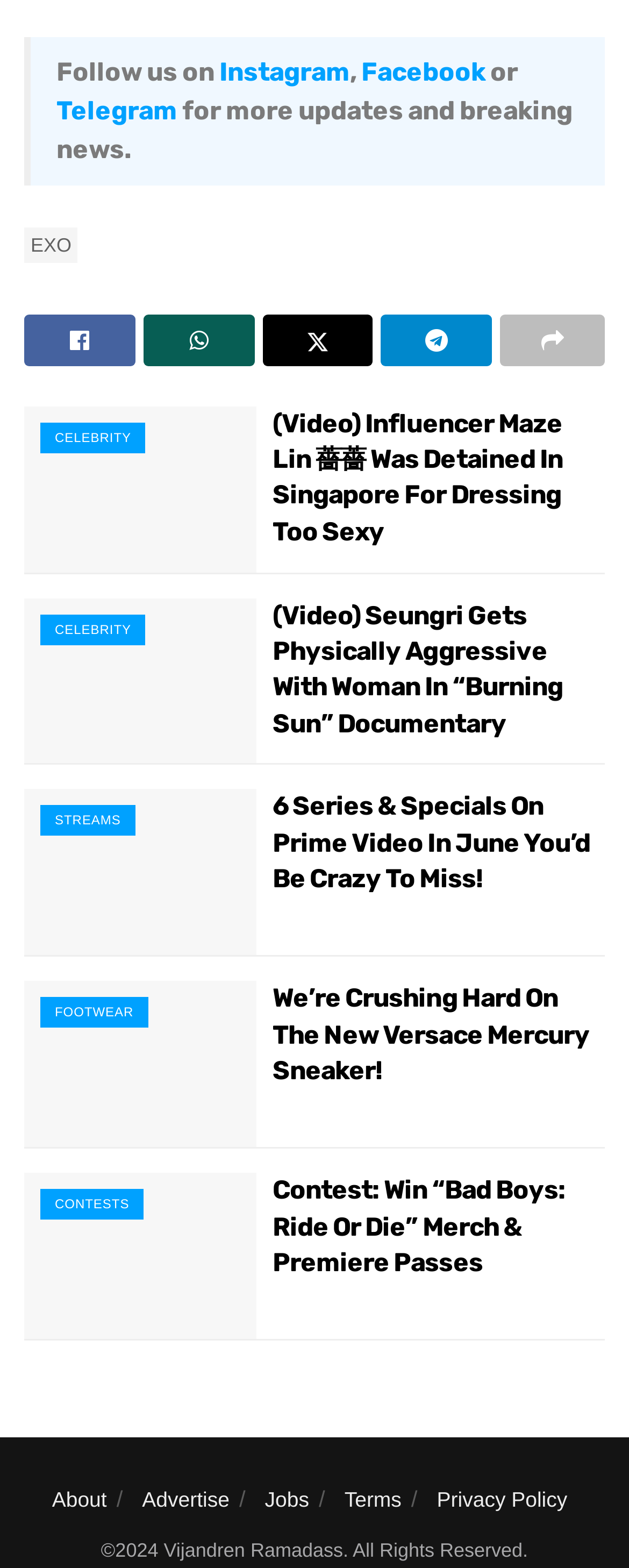Please mark the bounding box coordinates of the area that should be clicked to carry out the instruction: "Read about EXO".

[0.038, 0.145, 0.124, 0.167]